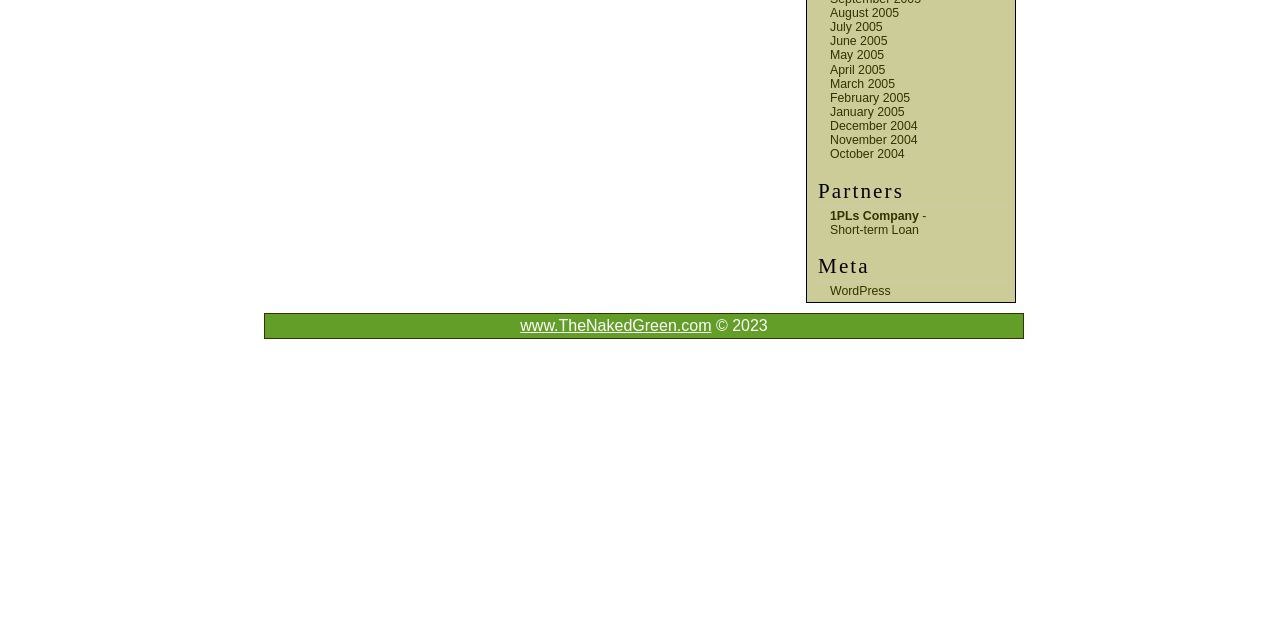Identify the bounding box of the UI element that matches this description: "March 2005".

[0.648, 0.12, 0.699, 0.142]